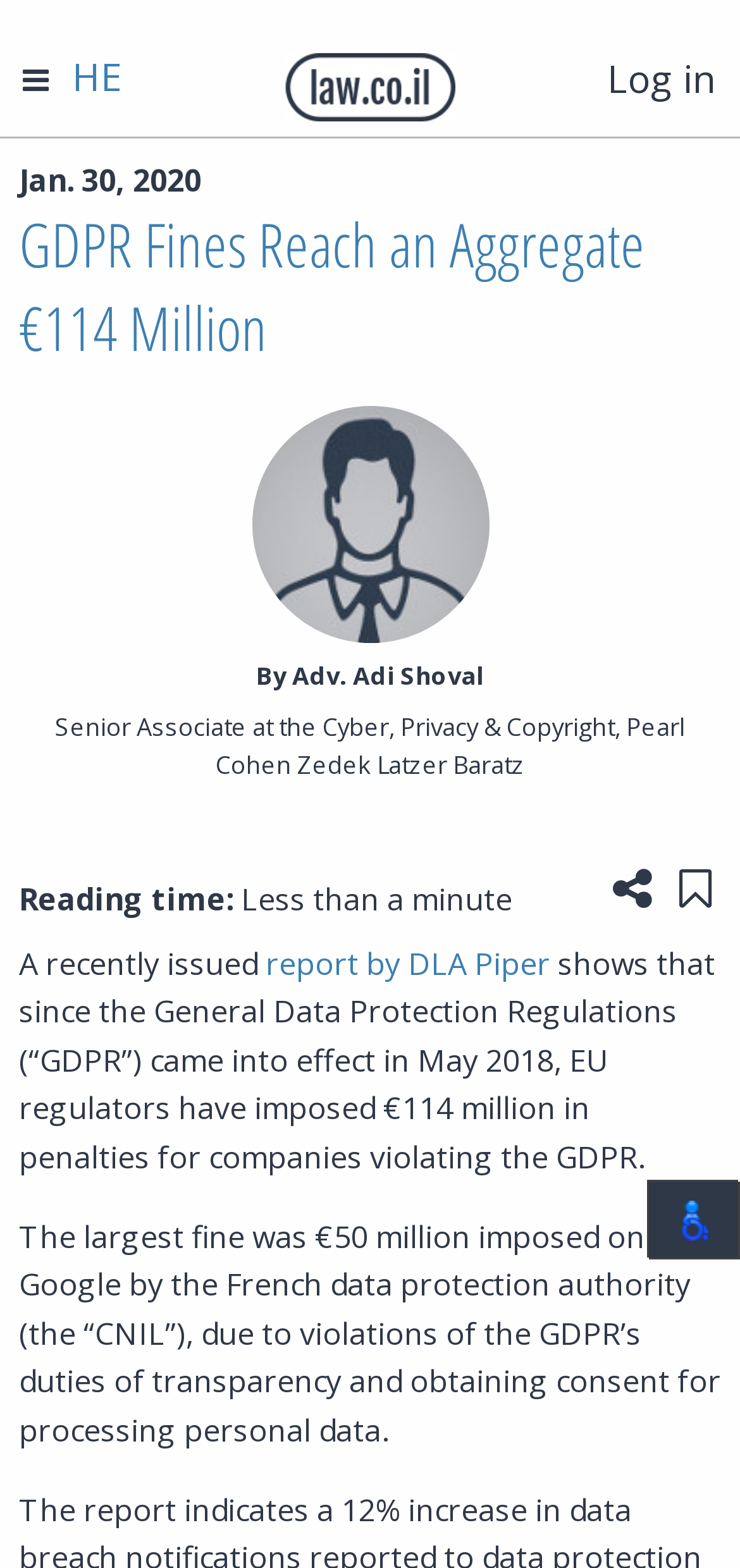Identify the bounding box for the UI element that is described as follows: "Indonesian Shadow Play".

None